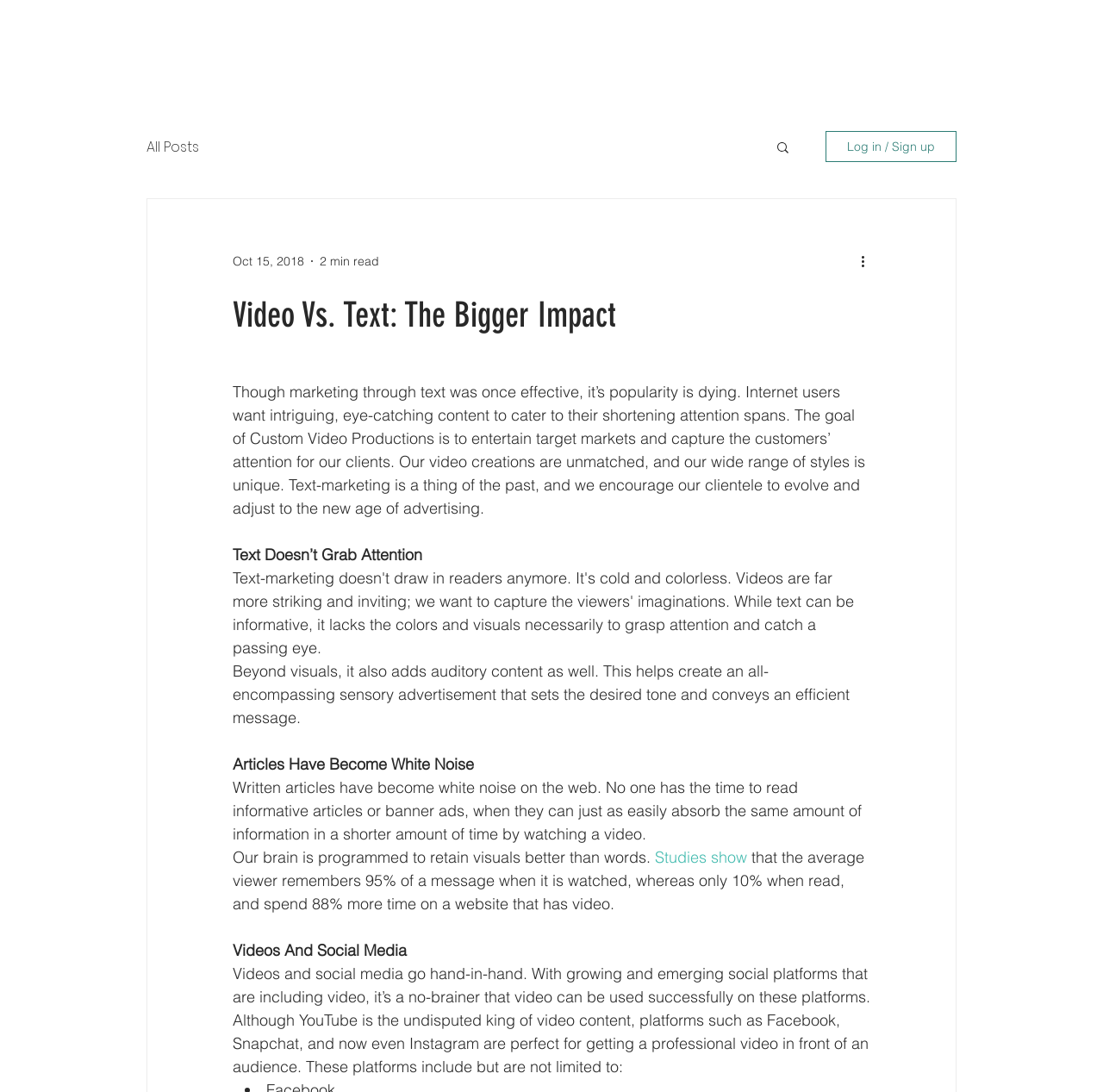What percentage of a message do viewers remember when it is watched? Based on the image, give a response in one word or a short phrase.

95%